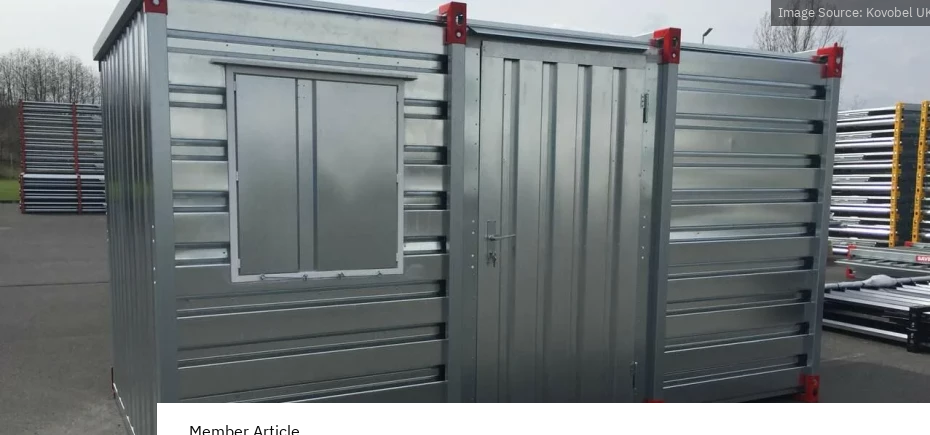Answer the question below with a single word or a brief phrase: 
What is the purpose of the window on the side?

natural light